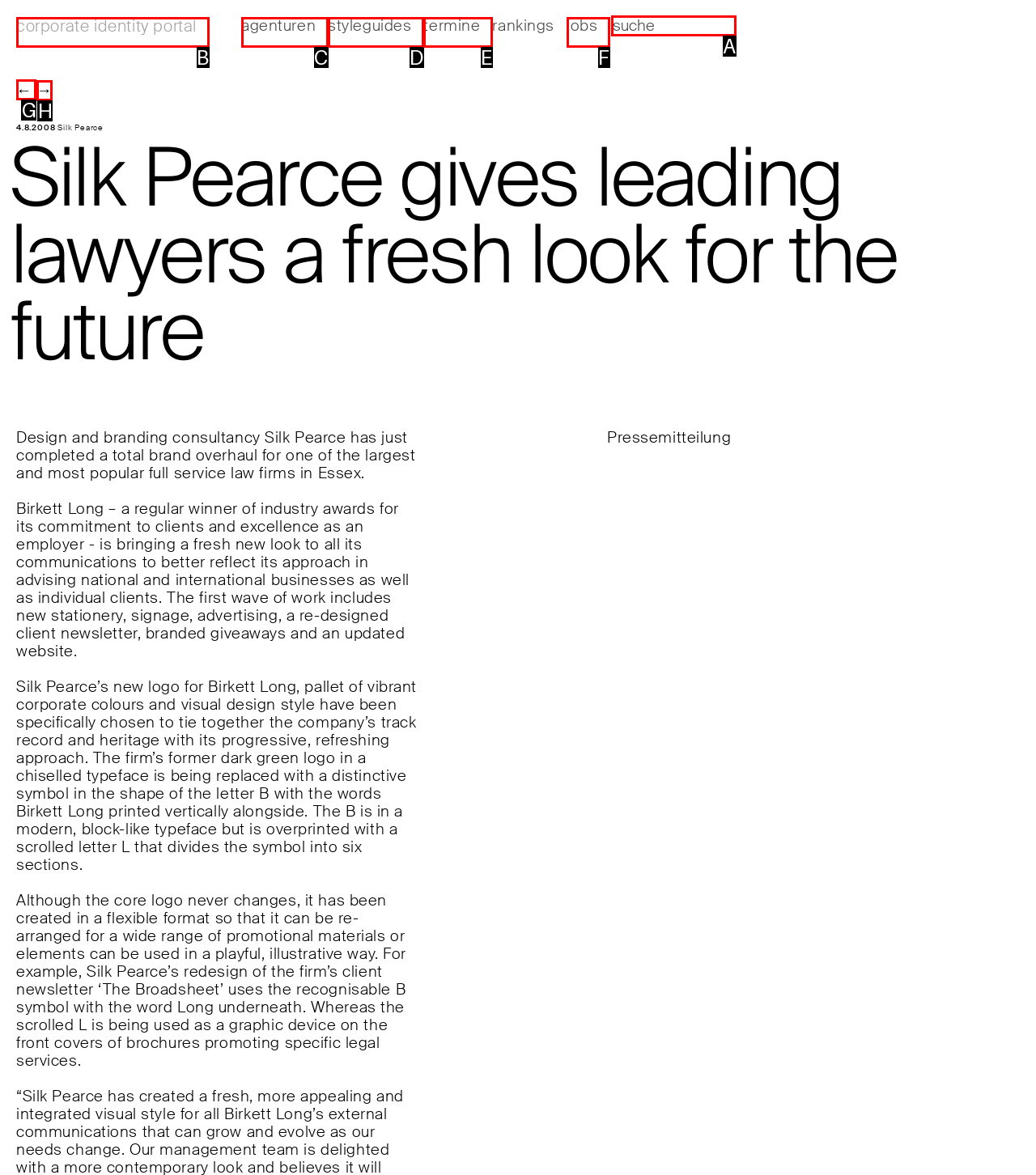Tell me which letter corresponds to the UI element that should be clicked to fulfill this instruction: go to previous page
Answer using the letter of the chosen option directly.

G